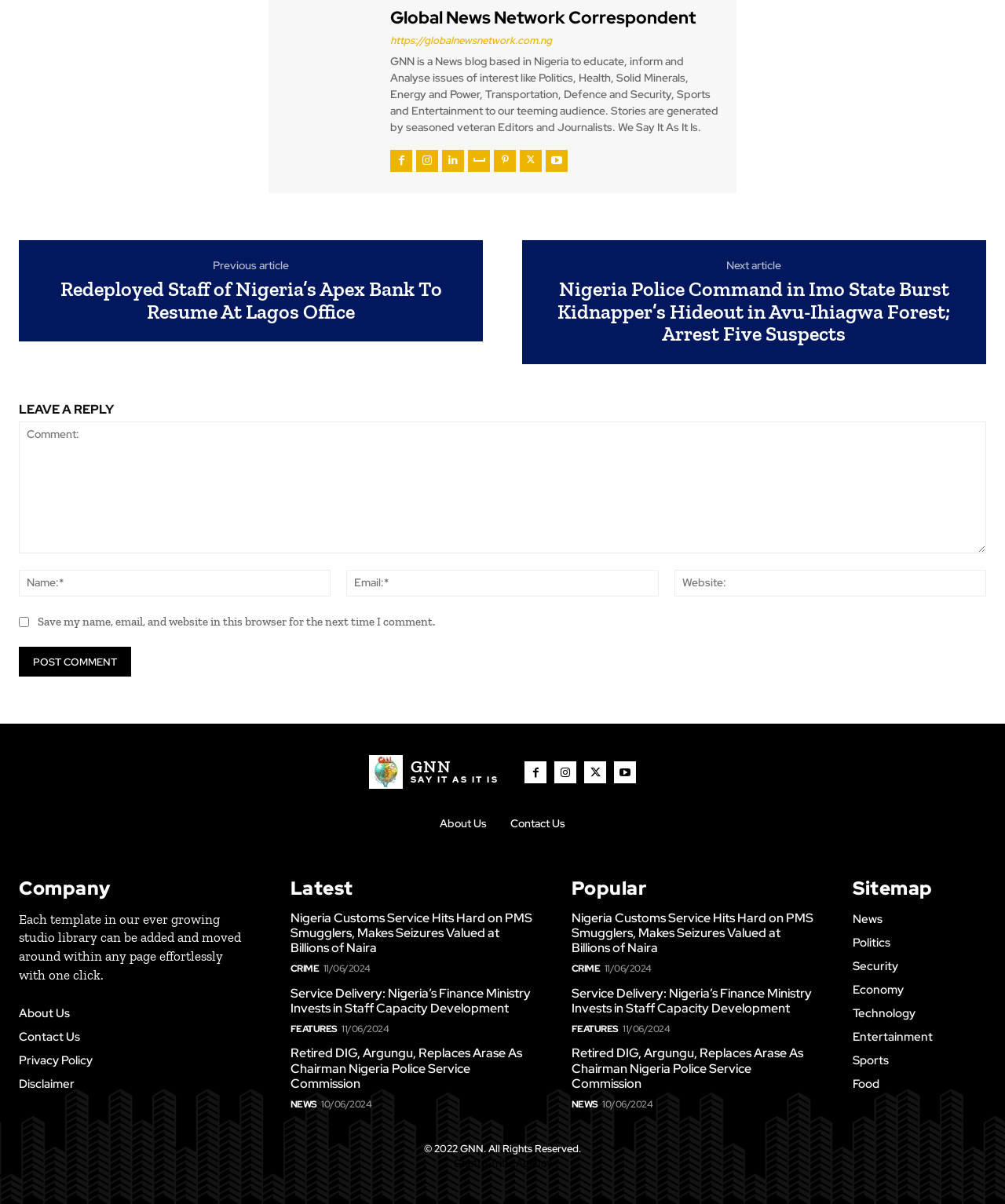Answer the question with a brief word or phrase:
What is the name of the news blog?

GNN